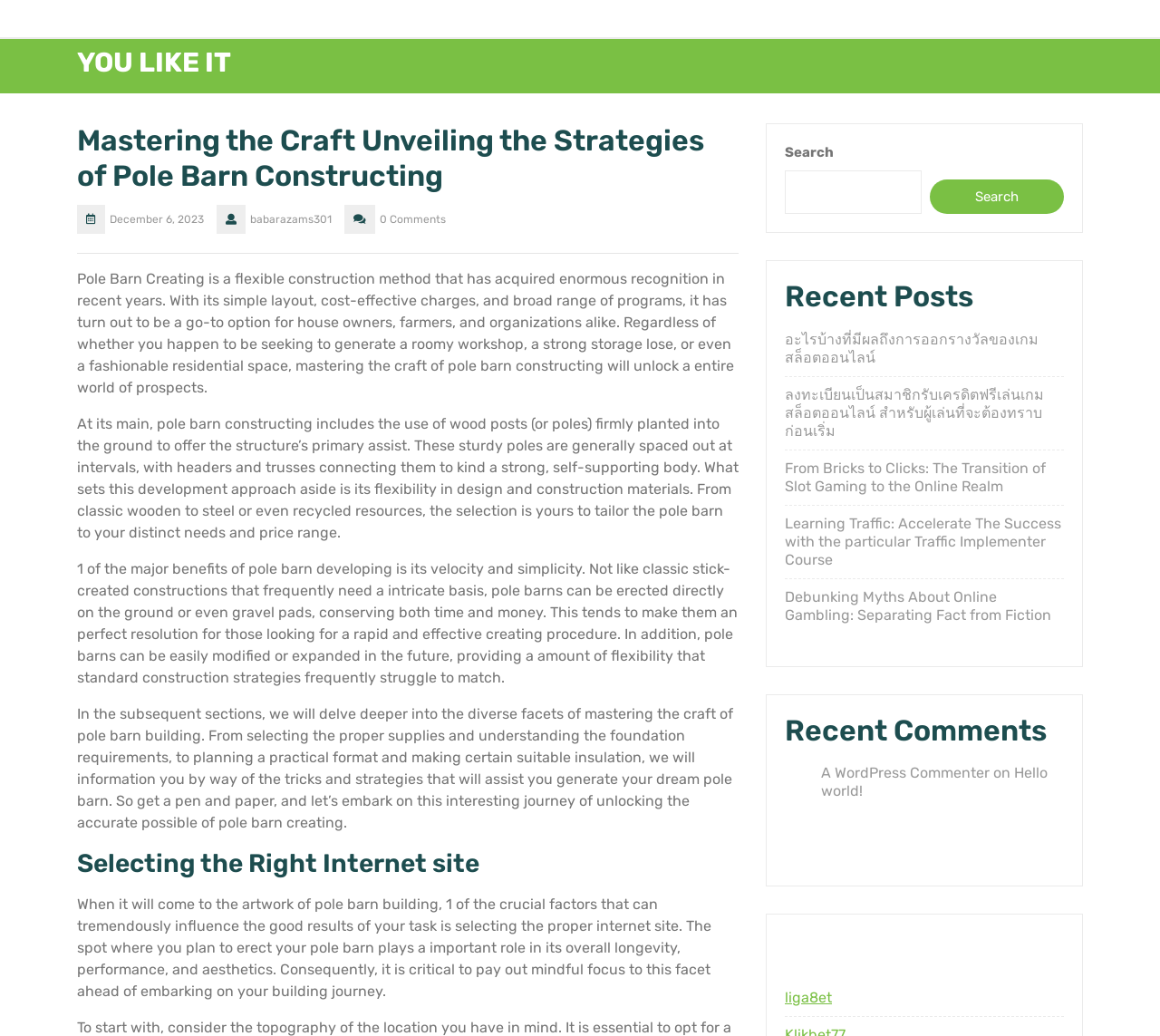Determine the bounding box coordinates for the clickable element to execute this instruction: "Click on the 'YOU LIKE IT' link". Provide the coordinates as four float numbers between 0 and 1, i.e., [left, top, right, bottom].

[0.066, 0.045, 0.199, 0.076]